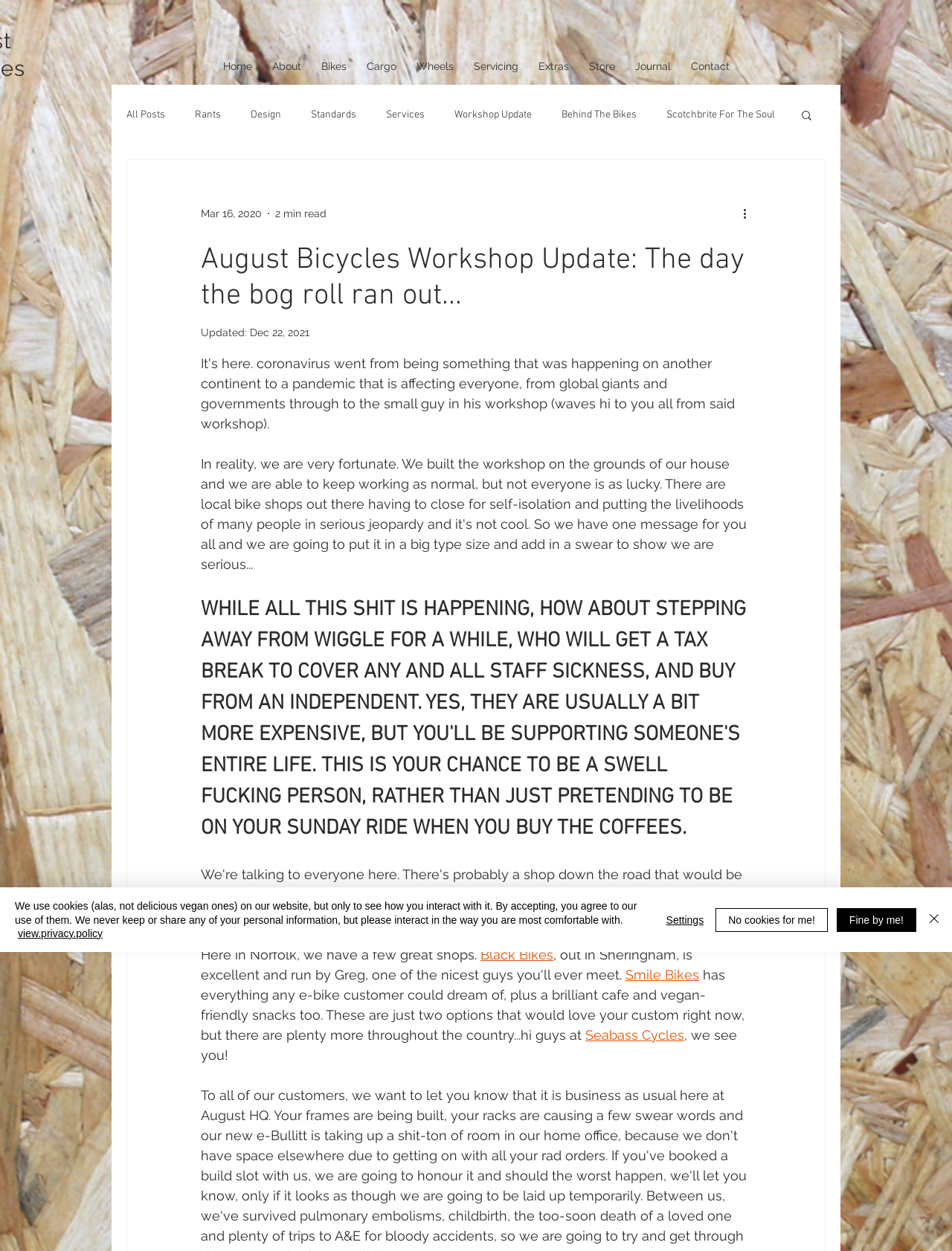Given the description: "Scotchbrite For The Soul", determine the bounding box coordinates of the UI element. The coordinates should be formatted as four float numbers between 0 and 1, [left, top, right, bottom].

[0.7, 0.087, 0.814, 0.097]